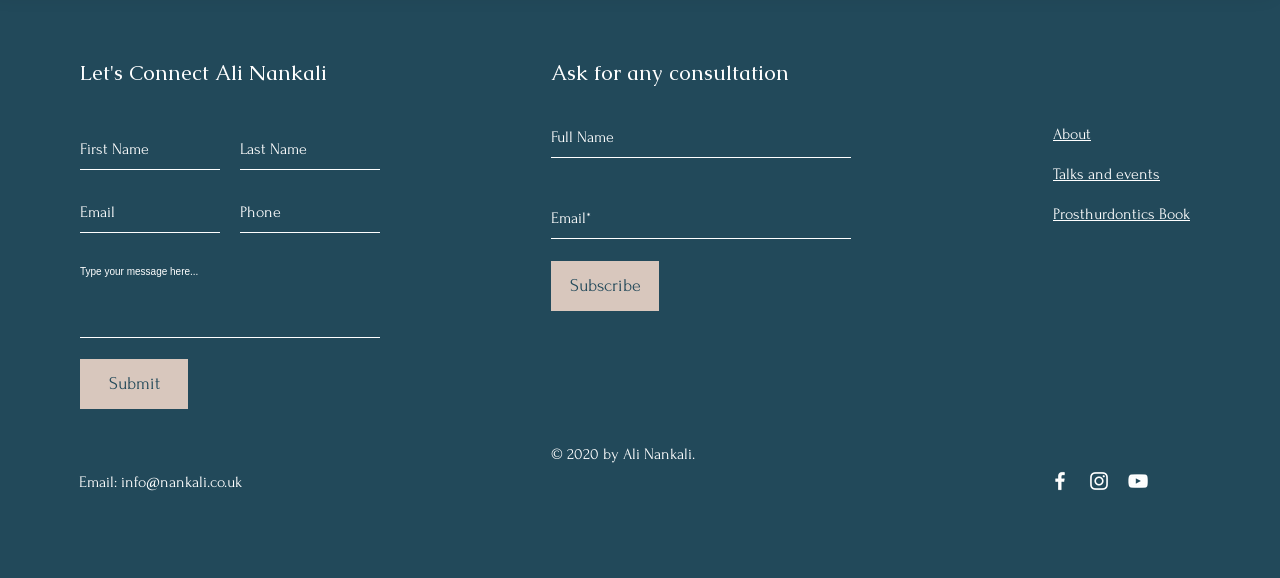What is the copyright year mentioned on this webpage?
Look at the image and provide a short answer using one word or a phrase.

2020